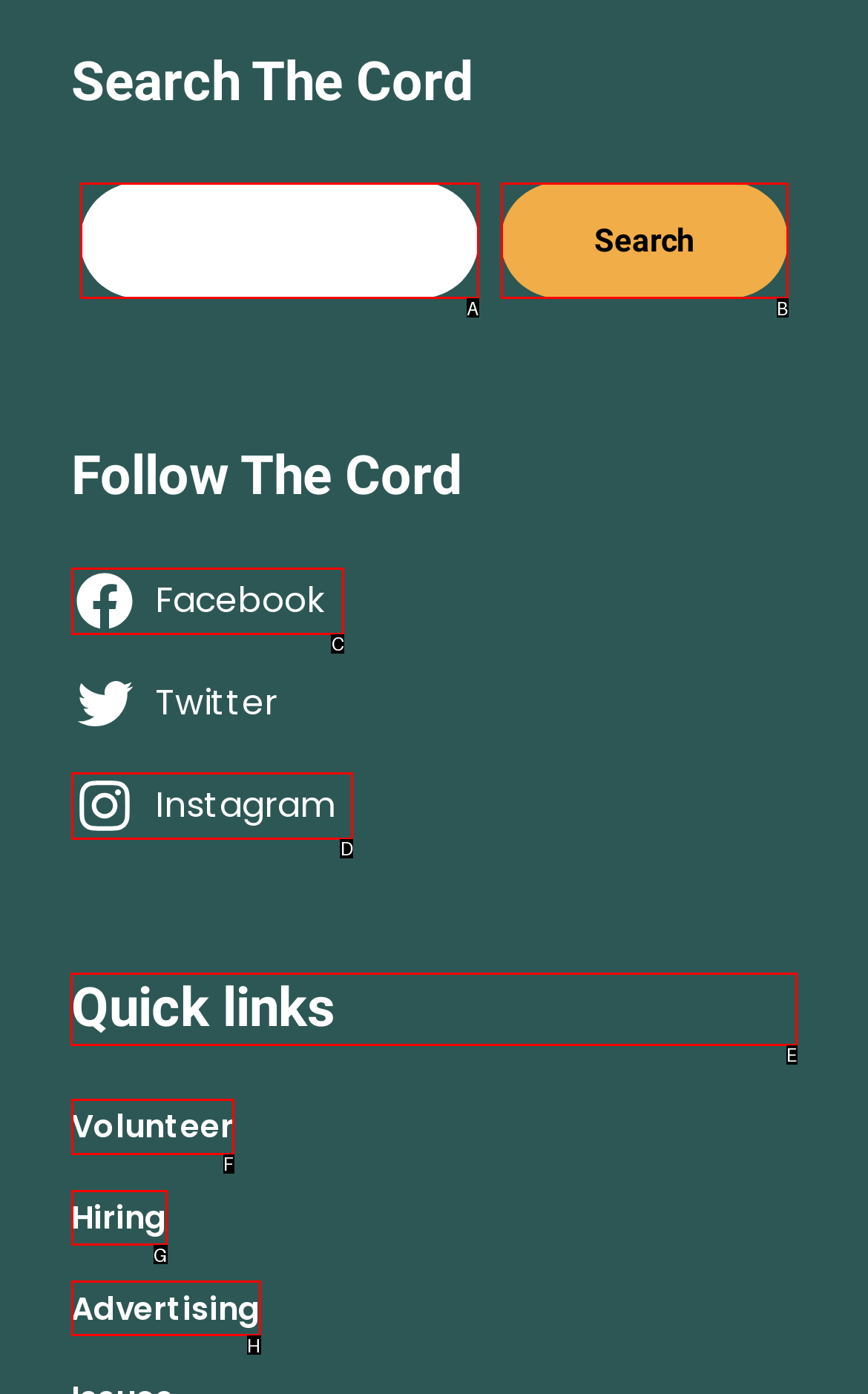Identify the correct UI element to click to achieve the task: View Quick links.
Answer with the letter of the appropriate option from the choices given.

E